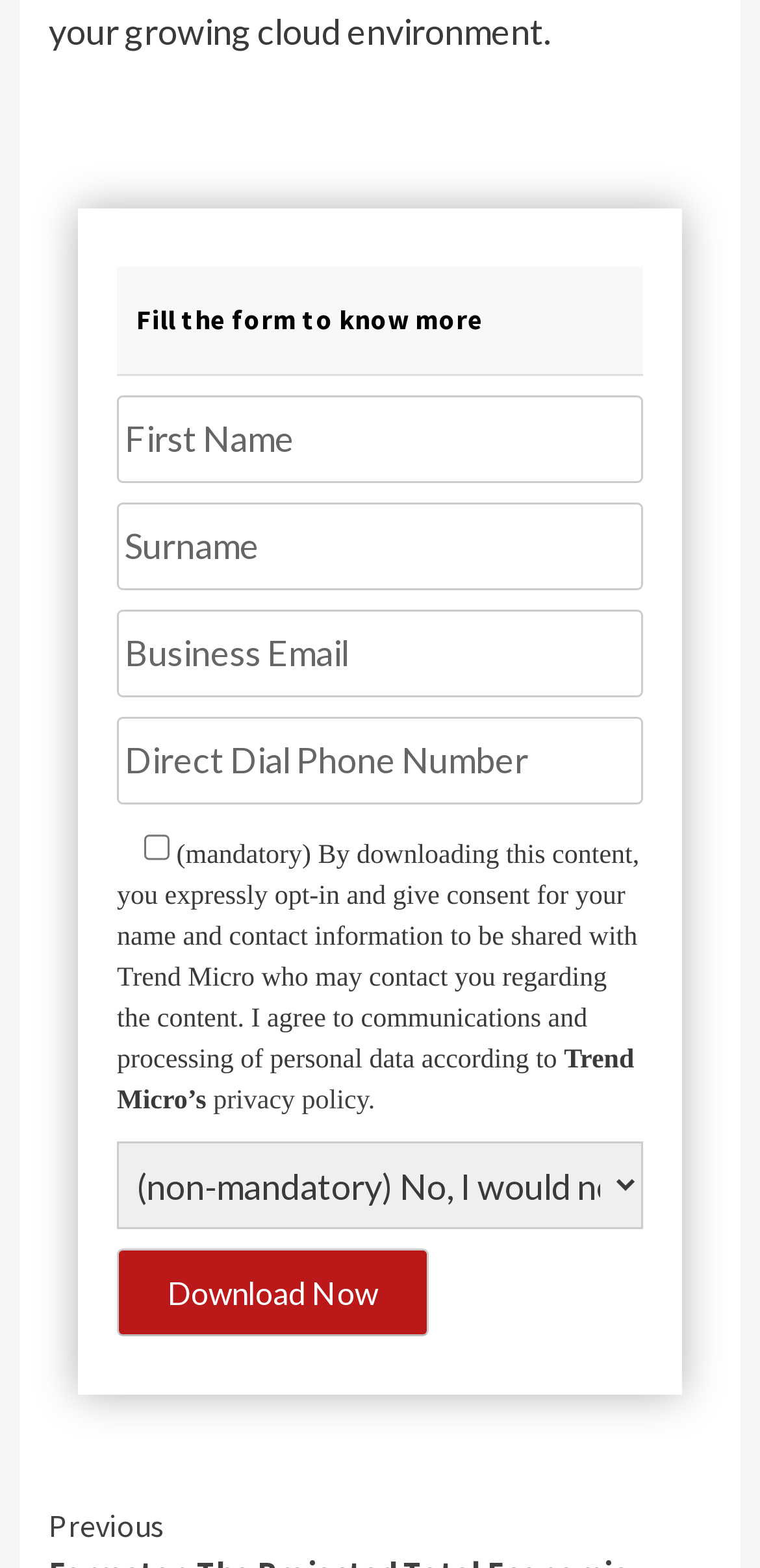Locate the bounding box coordinates of the segment that needs to be clicked to meet this instruction: "Click the download now button".

[0.154, 0.796, 0.564, 0.852]